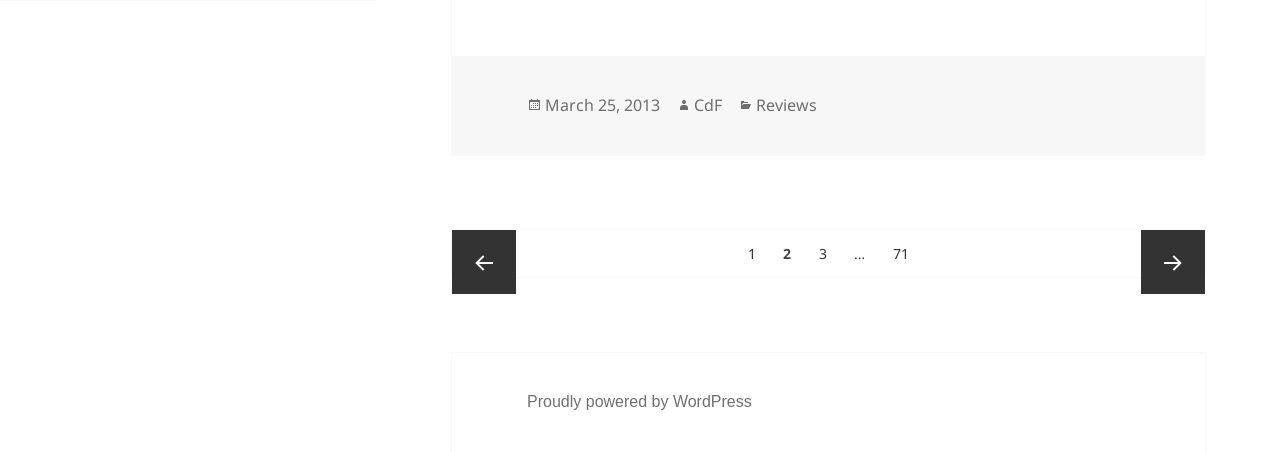What is the category of the post?
From the screenshot, provide a brief answer in one word or phrase.

Reviews